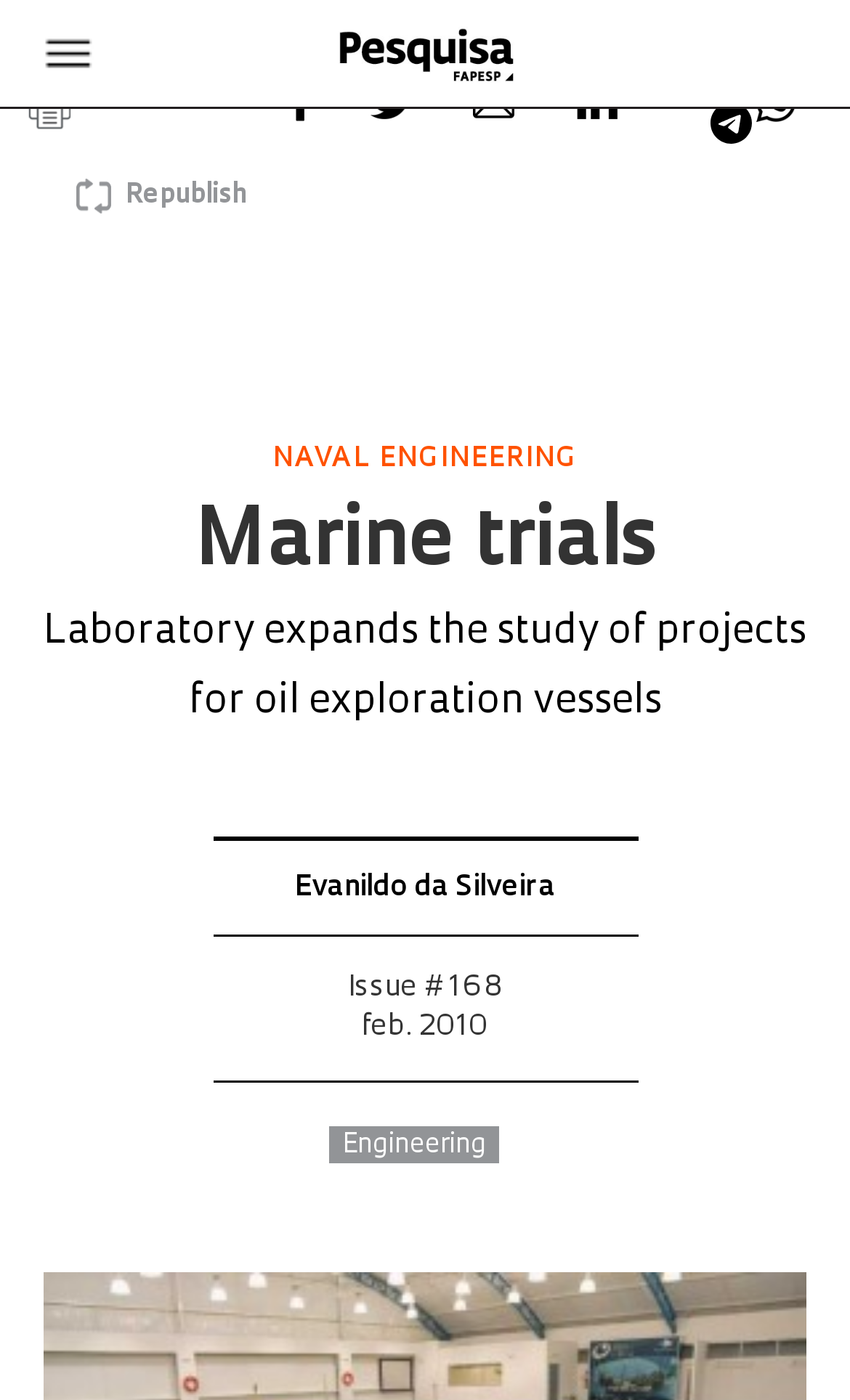Locate the bounding box coordinates of the clickable part needed for the task: "View the profile of Evanildo da Silveira".

[0.346, 0.624, 0.654, 0.644]